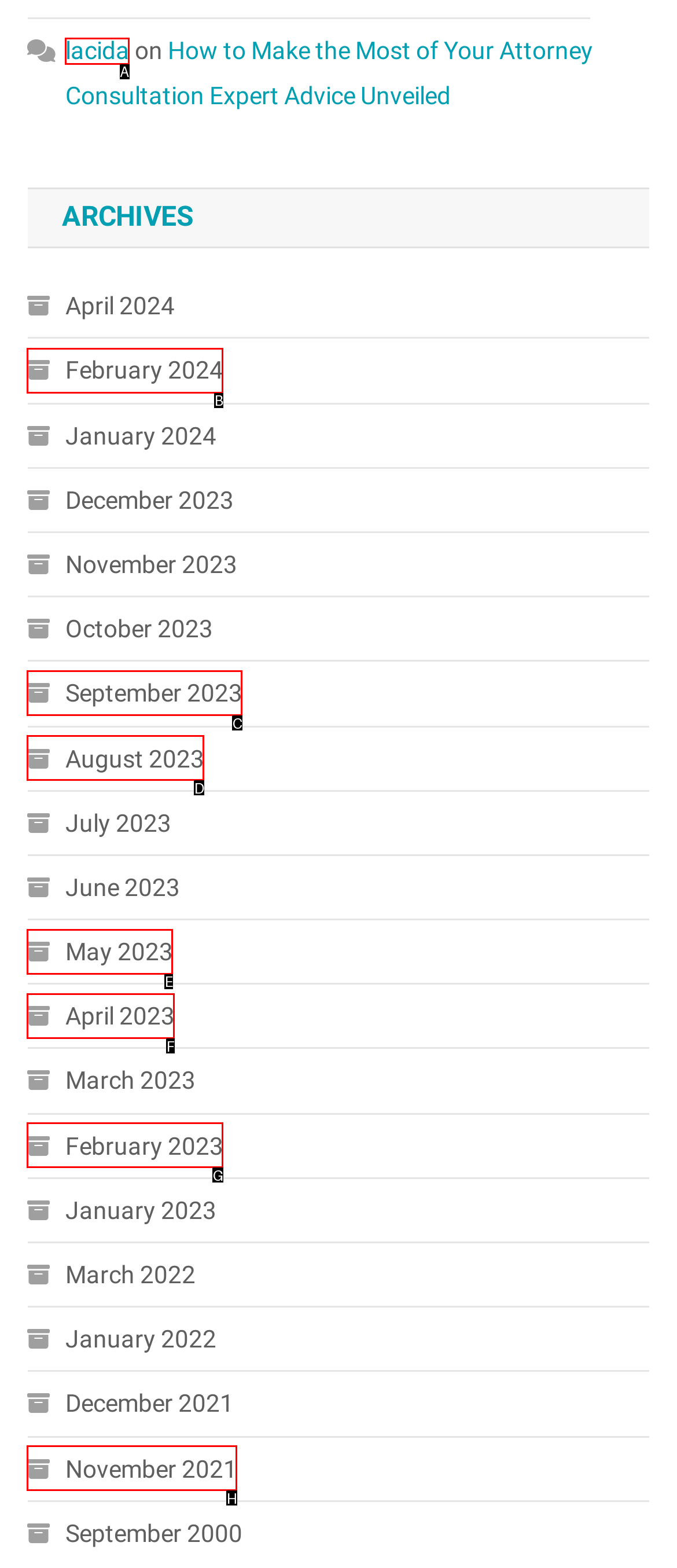Choose the HTML element that needs to be clicked for the given task: visit lacida Respond by giving the letter of the chosen option.

A